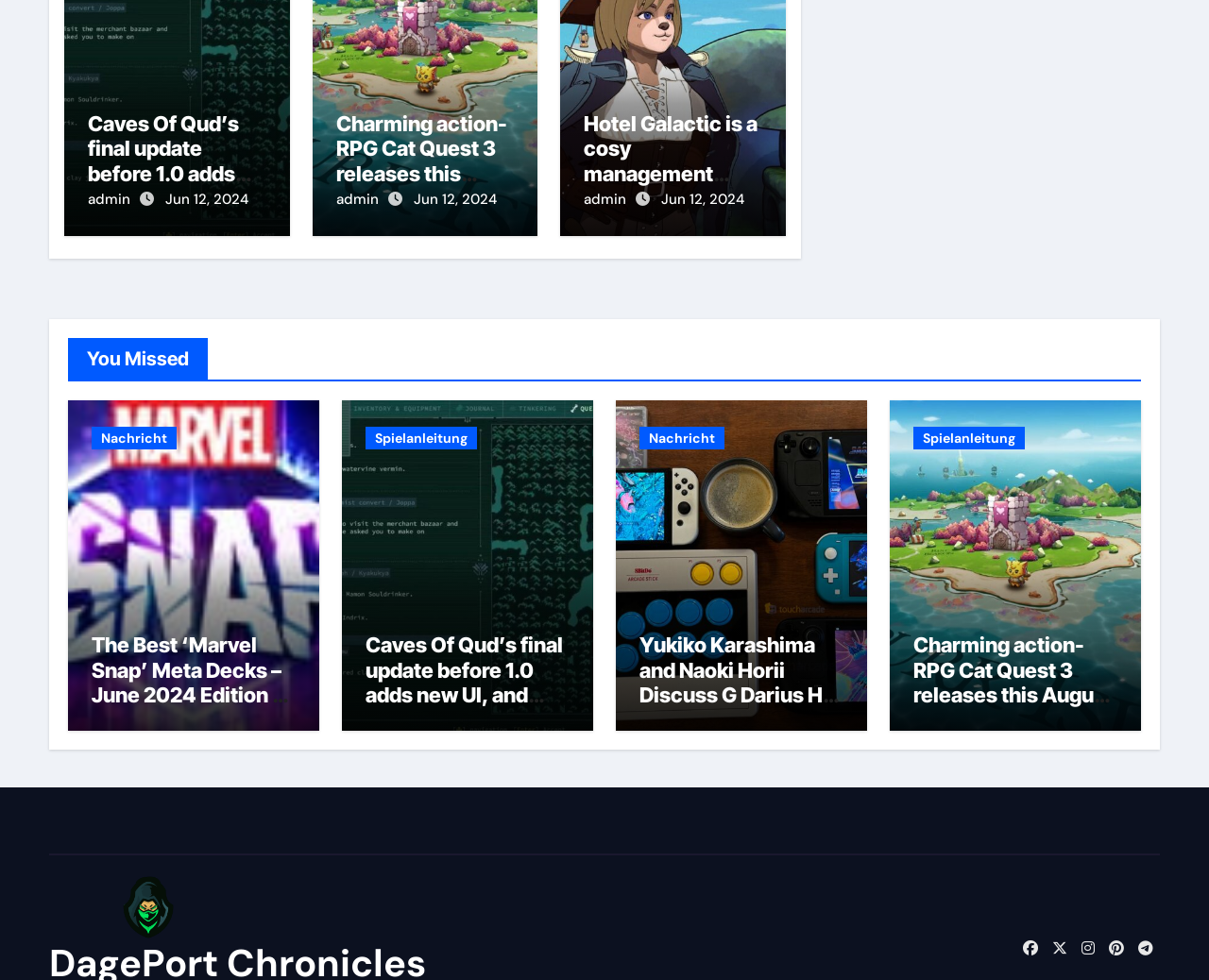Identify the coordinates of the bounding box for the element described below: "Jun 12, 2024". Return the coordinates as four float numbers between 0 and 1: [left, top, right, bottom].

[0.547, 0.194, 0.616, 0.213]